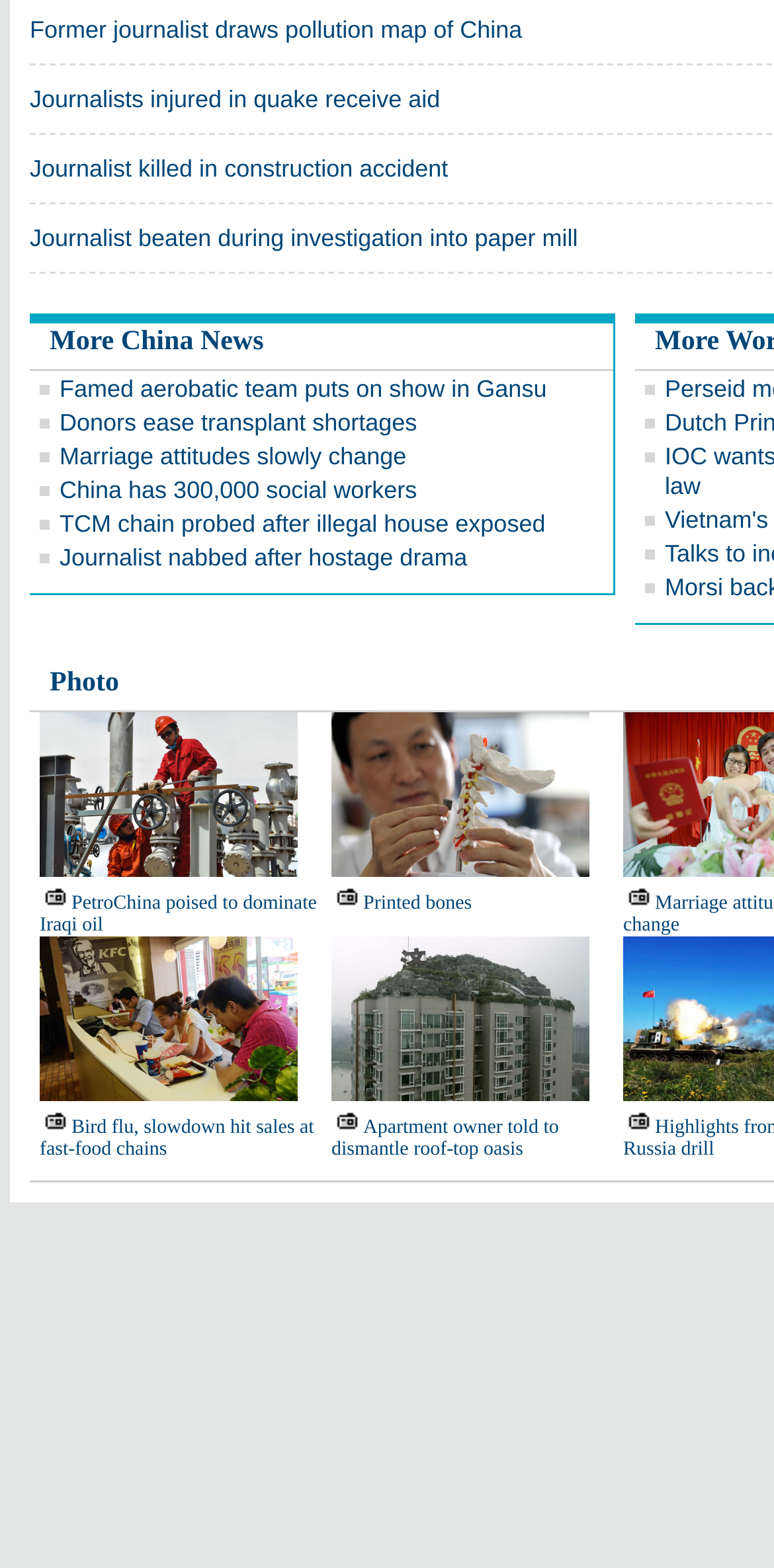Provide a brief response to the question below using a single word or phrase: 
What is the topic of the news article with a photo?

Journalist nabbed after hostage drama